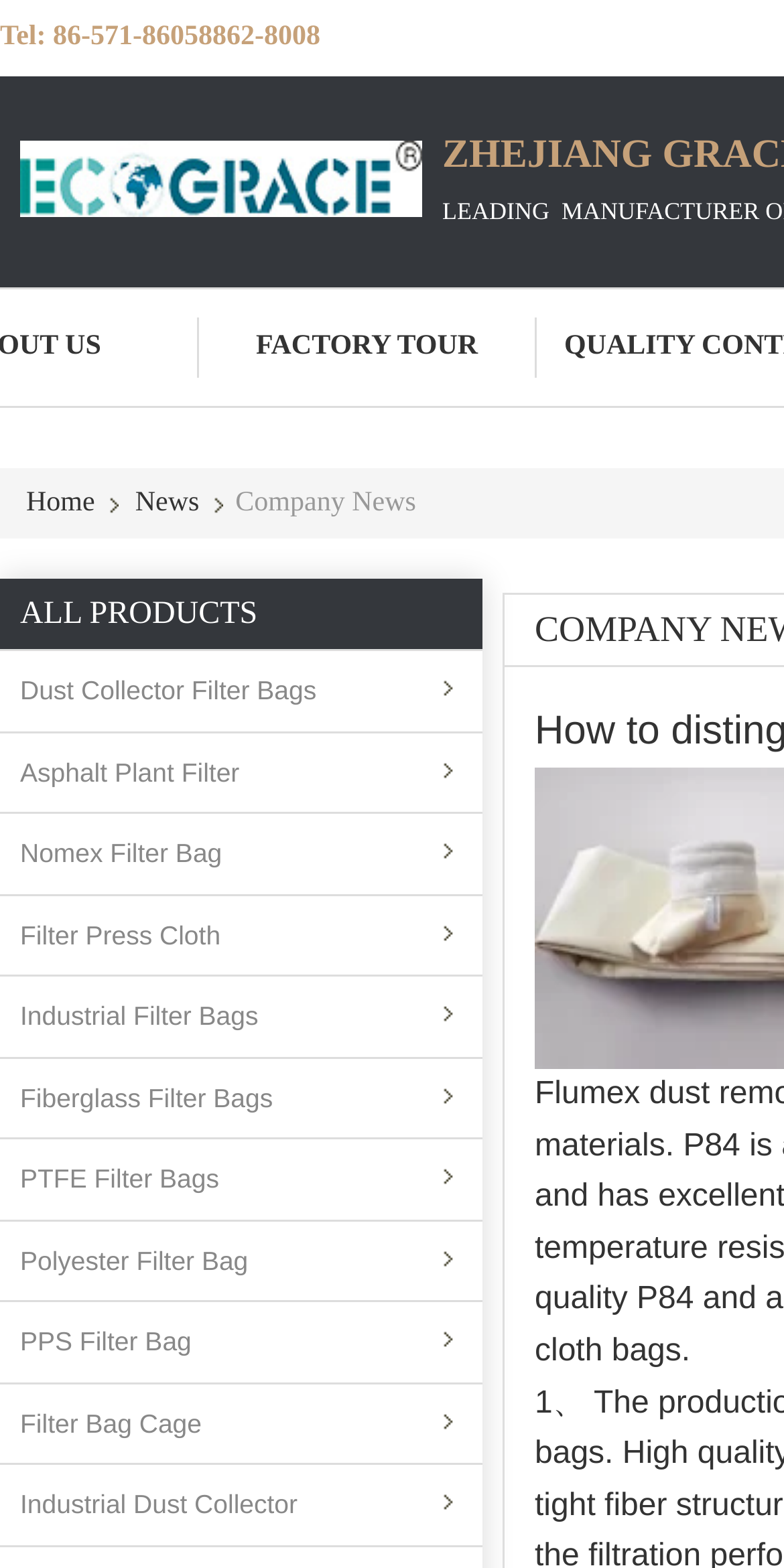Please provide a one-word or short phrase answer to the question:
Is there a link to a factory tour on the page?

Yes